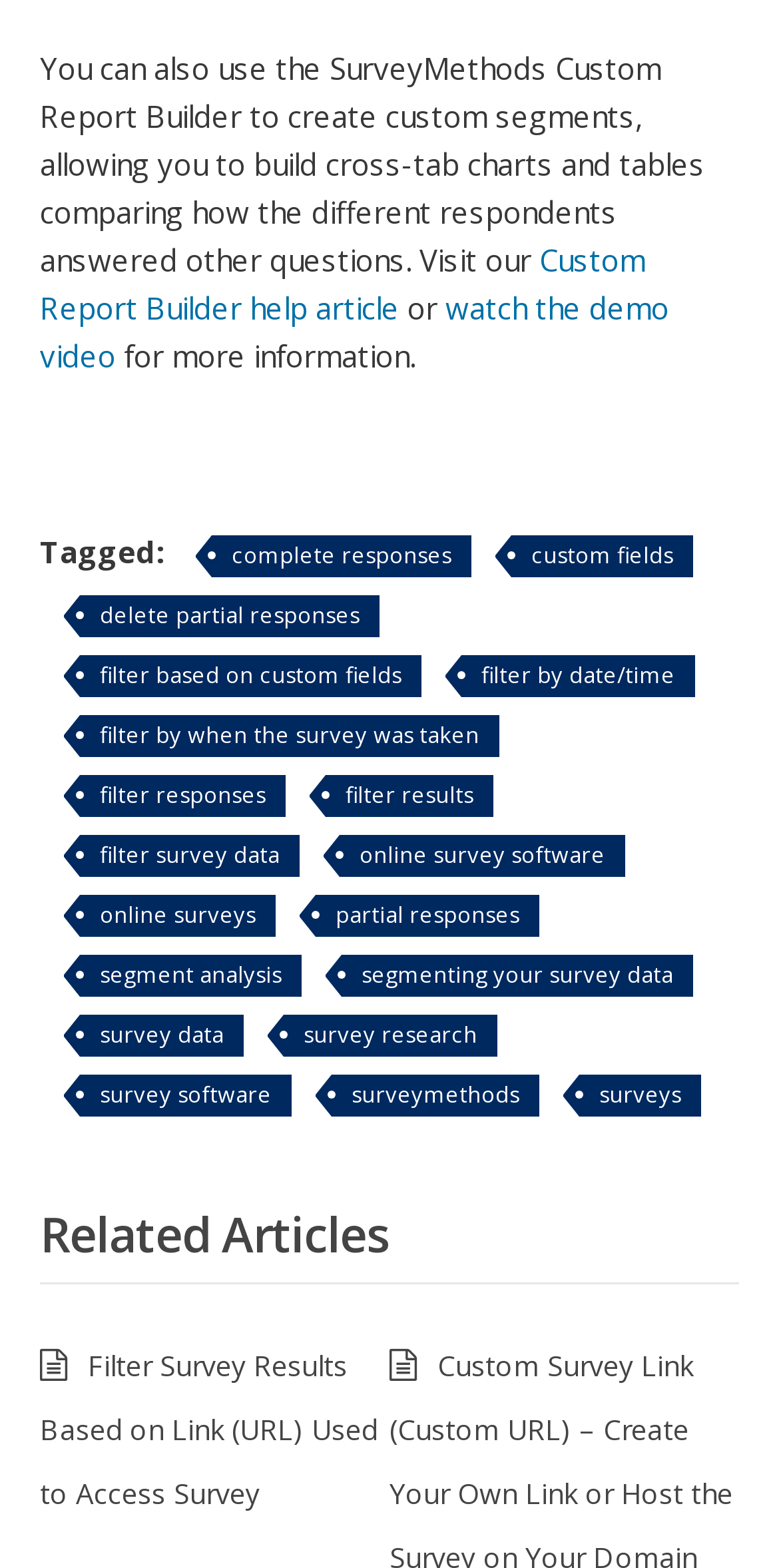Please find the bounding box coordinates (top-left x, top-left y, bottom-right x, bottom-right y) in the screenshot for the UI element described as follows: watch the demo video

[0.051, 0.184, 0.859, 0.24]